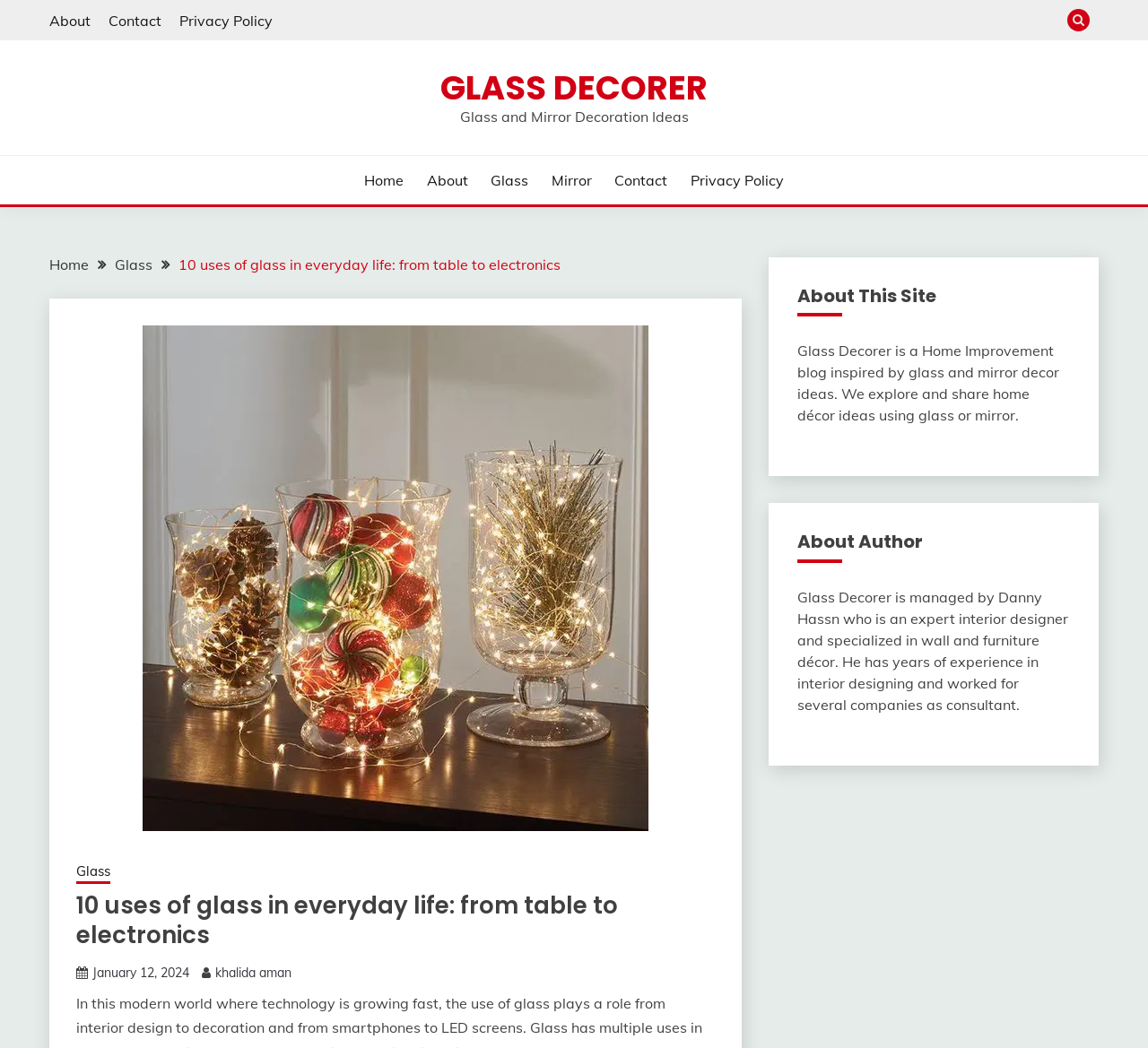Please identify the bounding box coordinates of the clickable area that will allow you to execute the instruction: "Contact us".

None